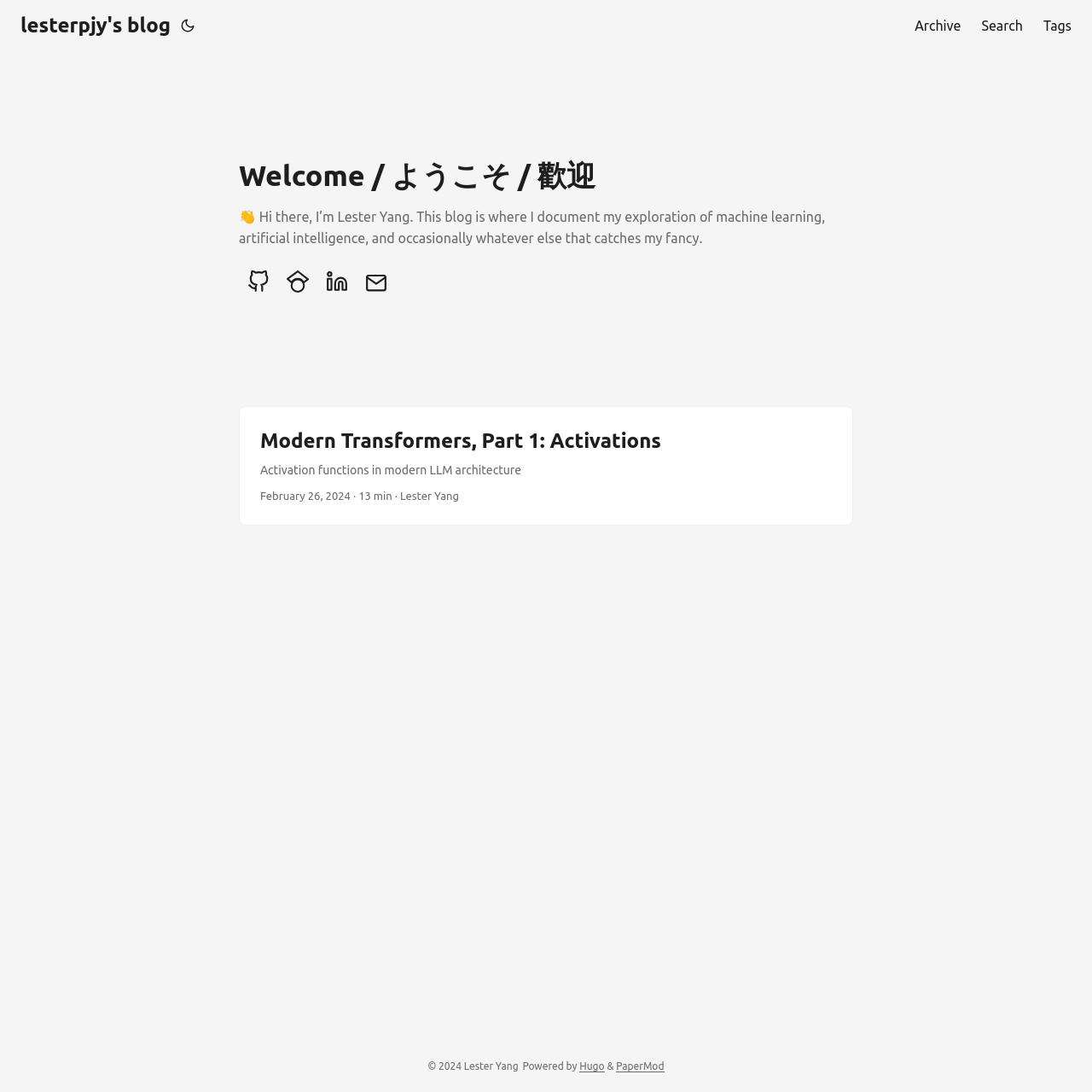Based on the image, give a detailed response to the question: What is the theme of the blog?

The answer can be inferred from the StaticText element with the text 'Hi there, I’m Lester Yang. This blog is where I document my exploration of machine learning, artificial intelligence, and occasionally whatever else that catches my fancy.' which mentions machine learning and artificial intelligence as the main themes of the blog.